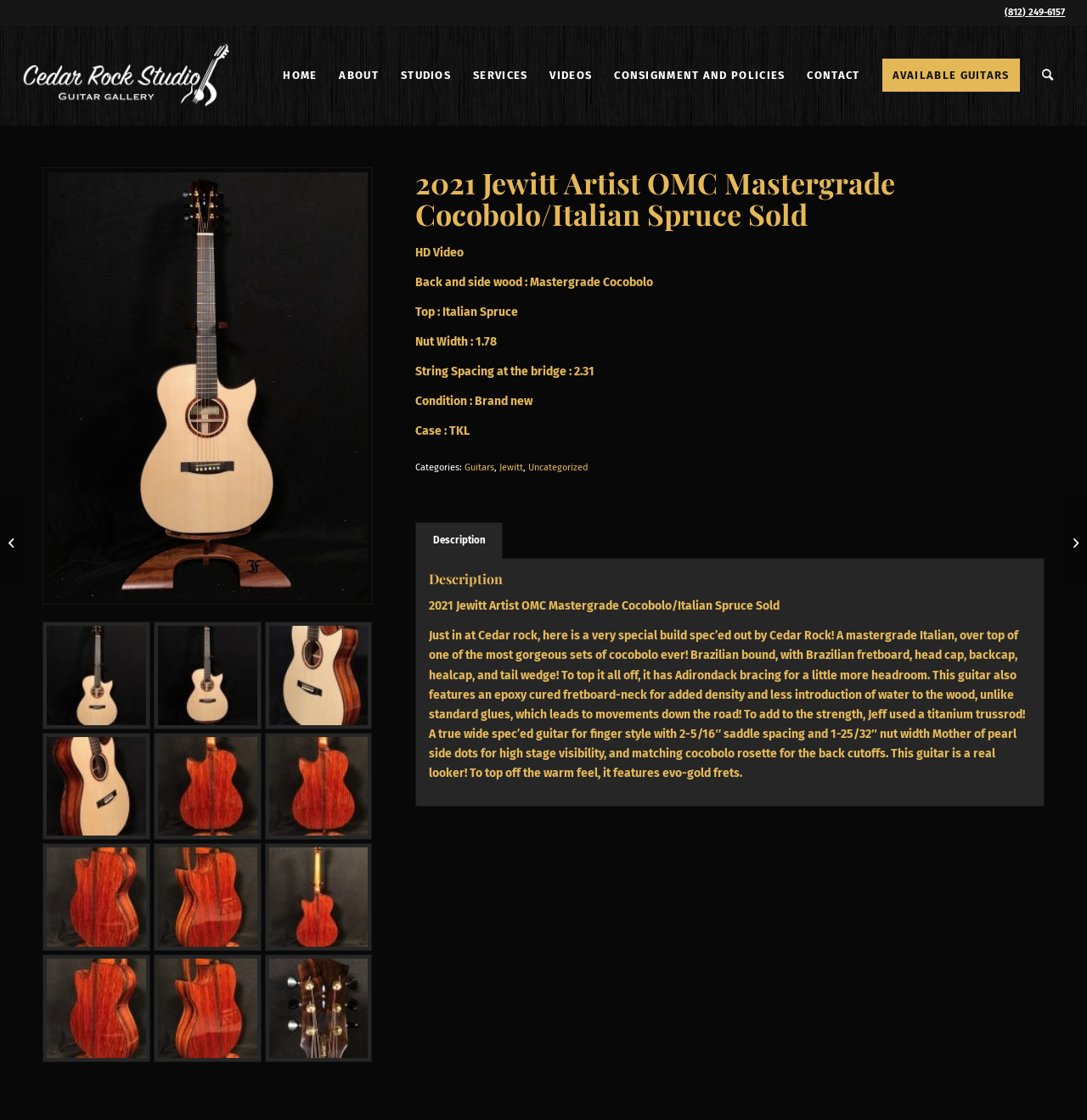Locate the bounding box coordinates of the element's region that should be clicked to carry out the following instruction: "Go to the news section". The coordinates need to be four float numbers between 0 and 1, i.e., [left, top, right, bottom].

None